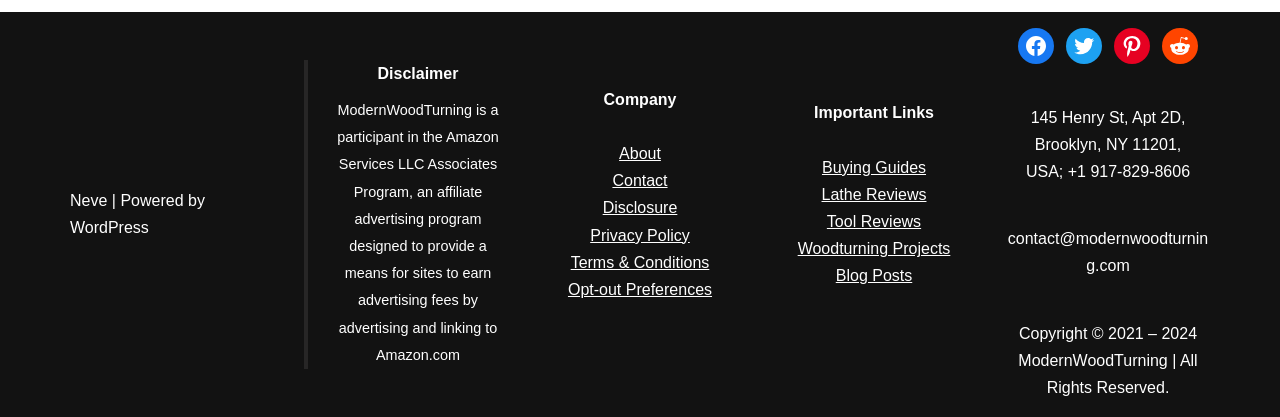Please specify the bounding box coordinates of the clickable section necessary to execute the following command: "Visit Facebook".

[0.795, 0.066, 0.823, 0.153]